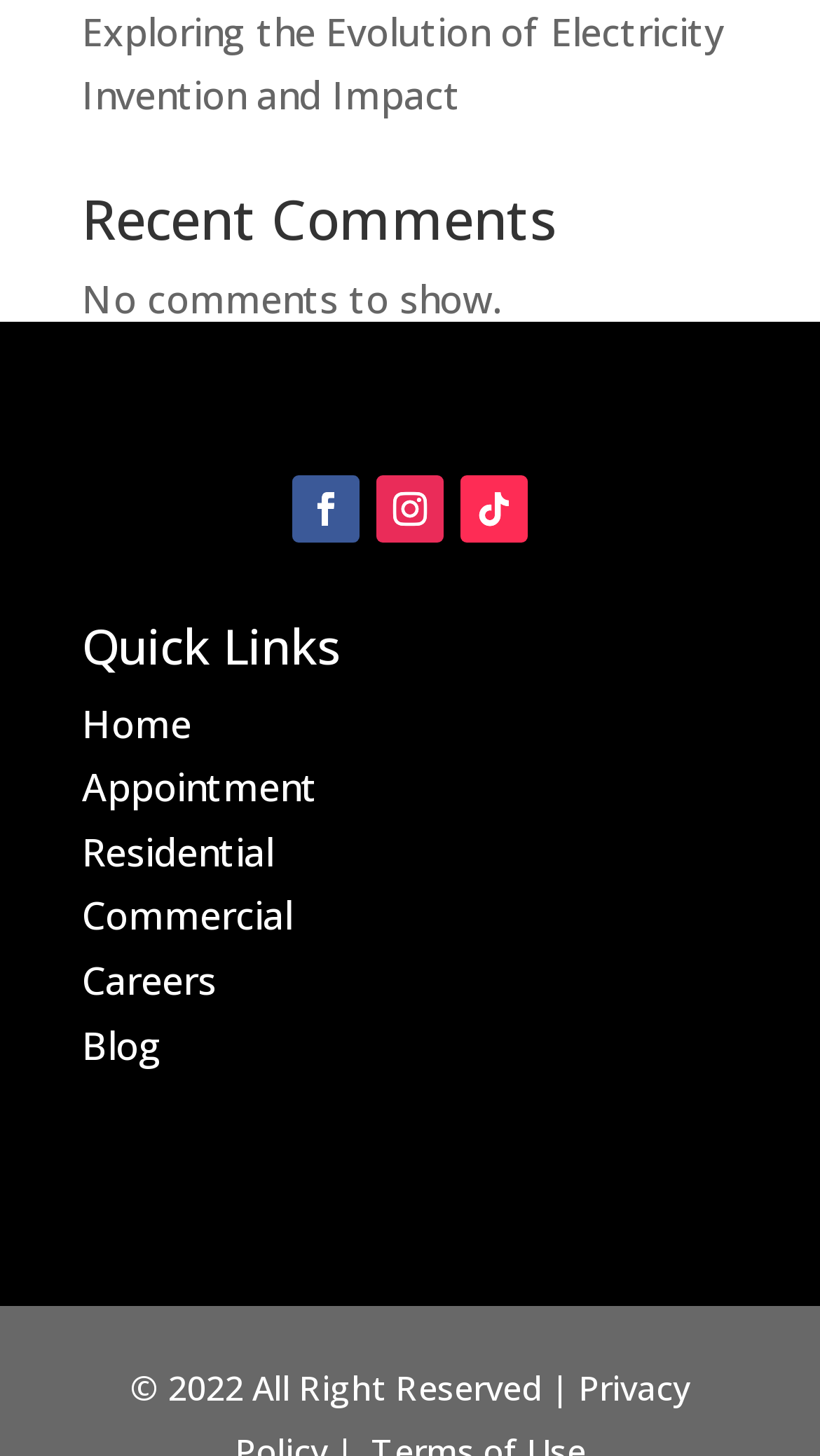Please provide the bounding box coordinates in the format (top-left x, top-left y, bottom-right x, bottom-right y). Remember, all values are floating point numbers between 0 and 1. What is the bounding box coordinate of the region described as: Blog

[0.1, 0.7, 0.197, 0.734]